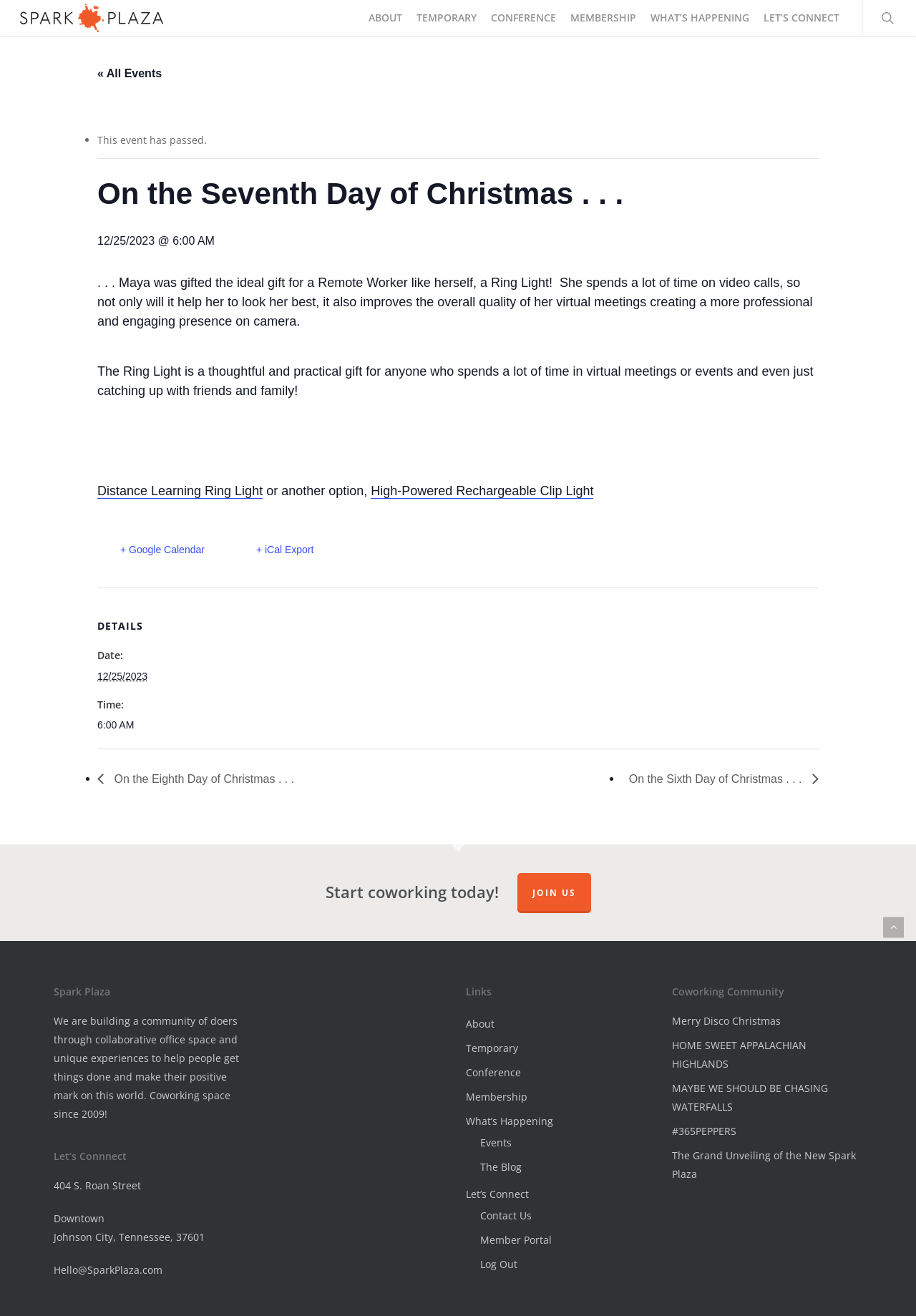What is the address of the coworking space?
Based on the image content, provide your answer in one word or a short phrase.

404 S. Roan Street